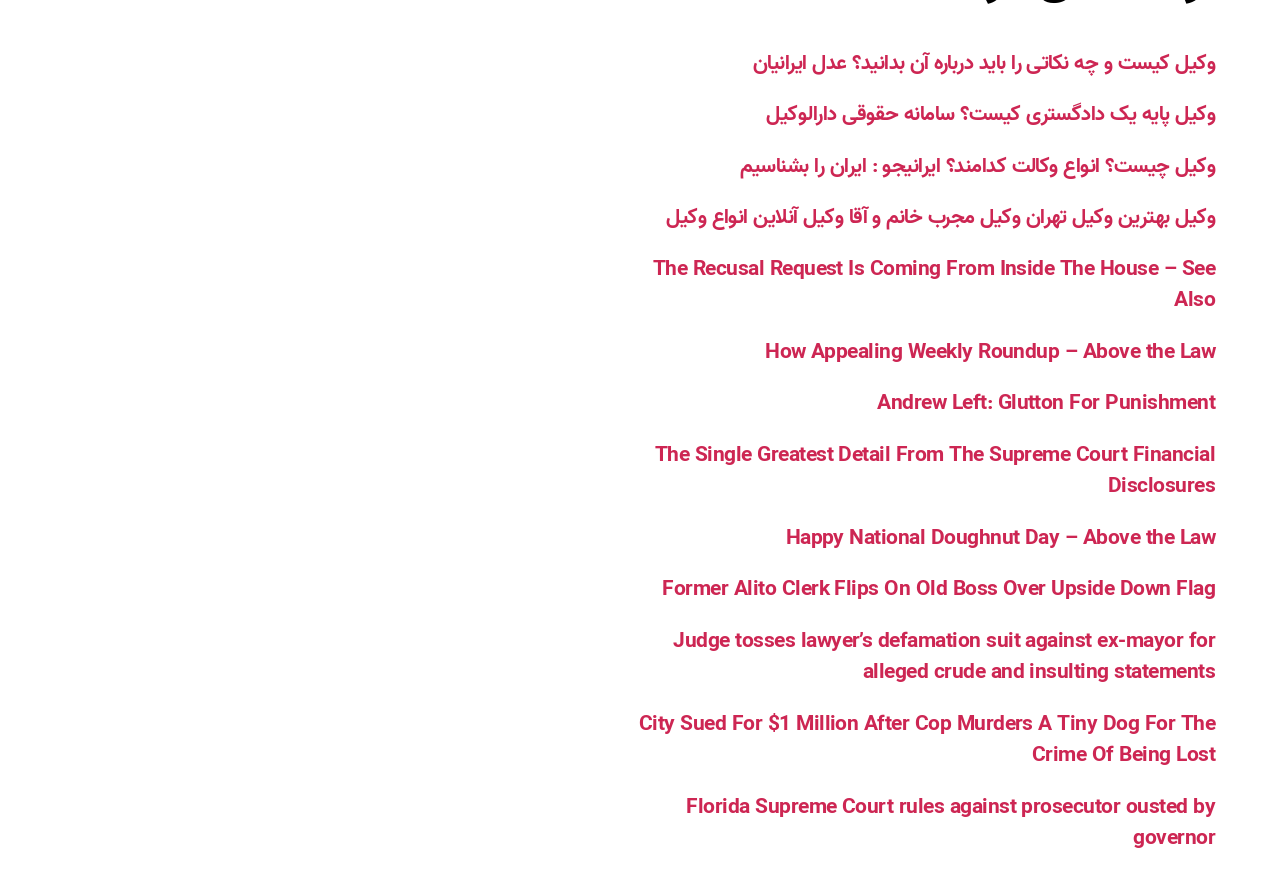Please reply to the following question using a single word or phrase: 
What is the topic of the first link?

Lawyer